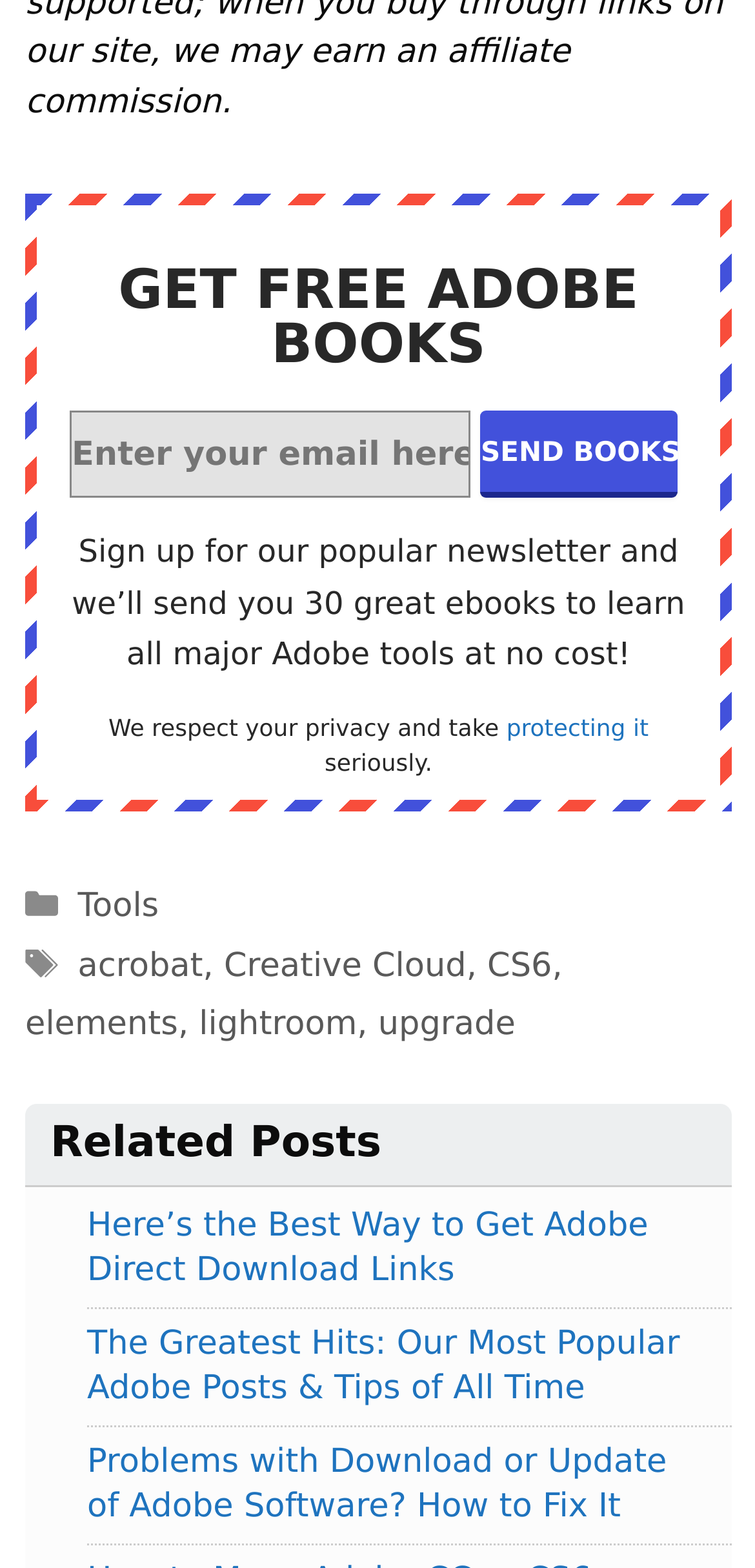Using the webpage screenshot, locate the HTML element that fits the following description and provide its bounding box: "name="submit" value="Send Books"".

[0.637, 0.262, 0.899, 0.318]